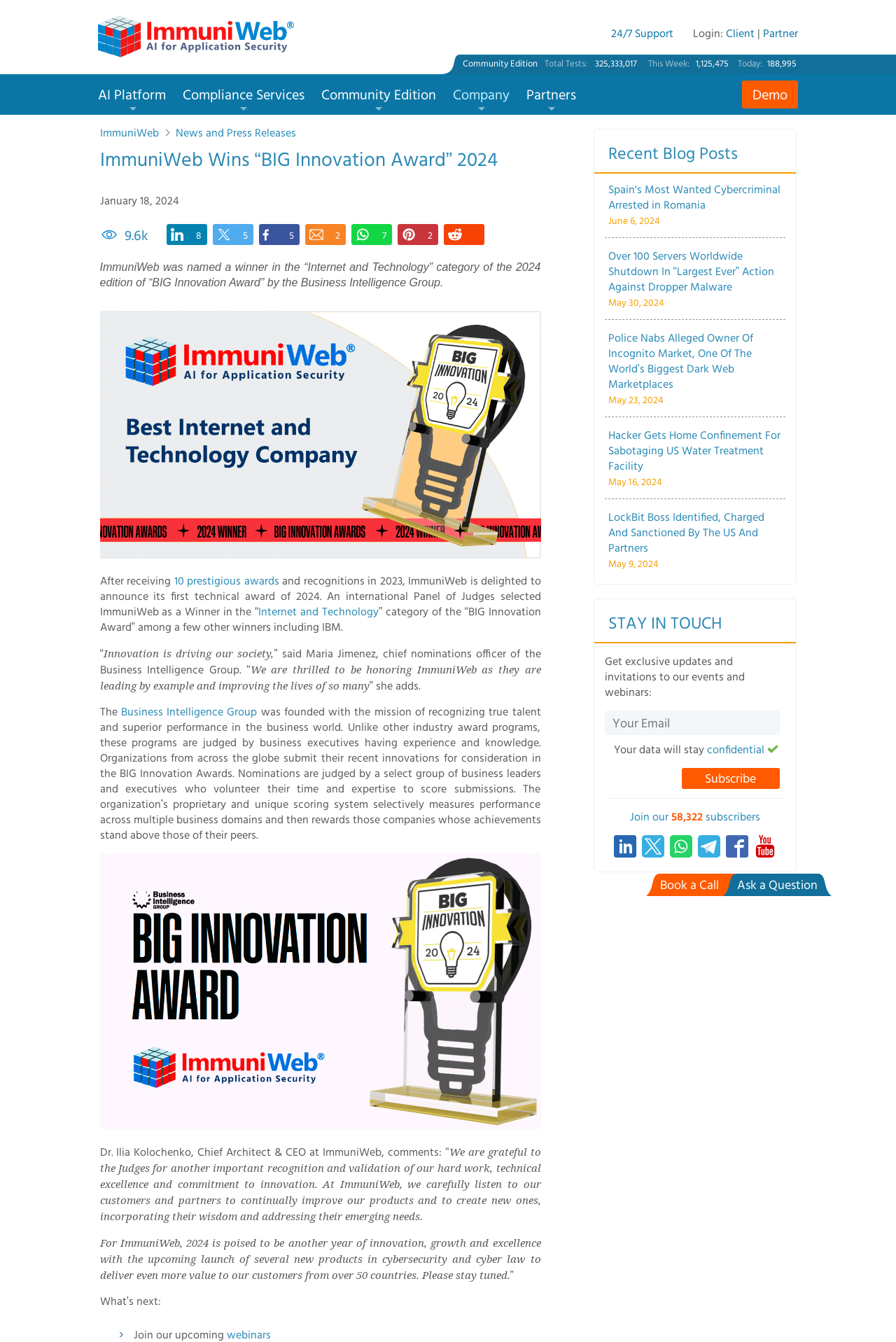Could you determine the bounding box coordinates of the clickable element to complete the instruction: "View all posts"? Provide the coordinates as four float numbers between 0 and 1, i.e., [left, top, right, bottom].

None